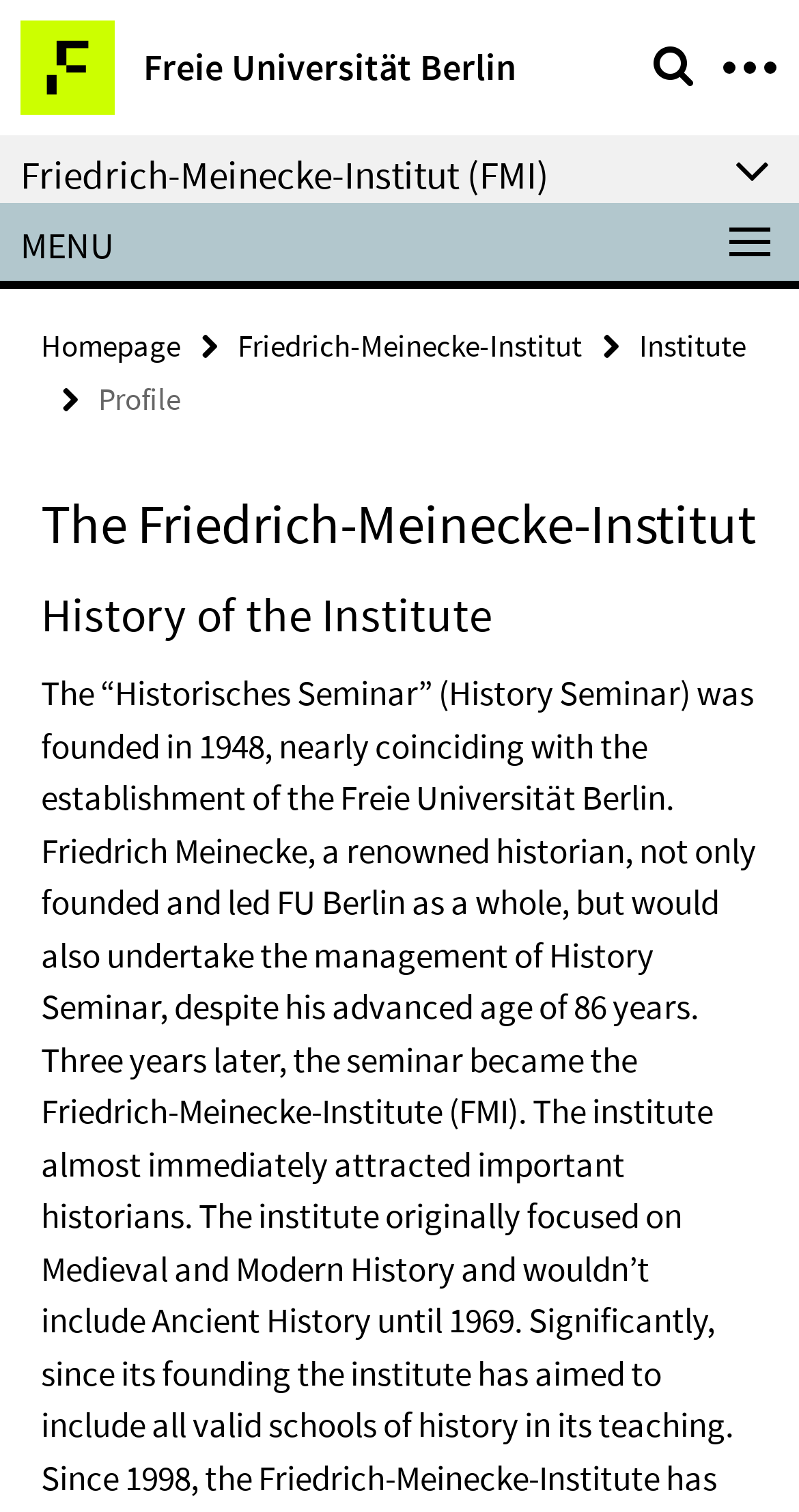How many links are there in the service navigation?
Provide an in-depth and detailed explanation in response to the question.

I counted the number of link elements that are children of the 'Service Navigation' heading element, which are 'Homepage', 'Friedrich-Meinecke-Institut', and 'Institute'.